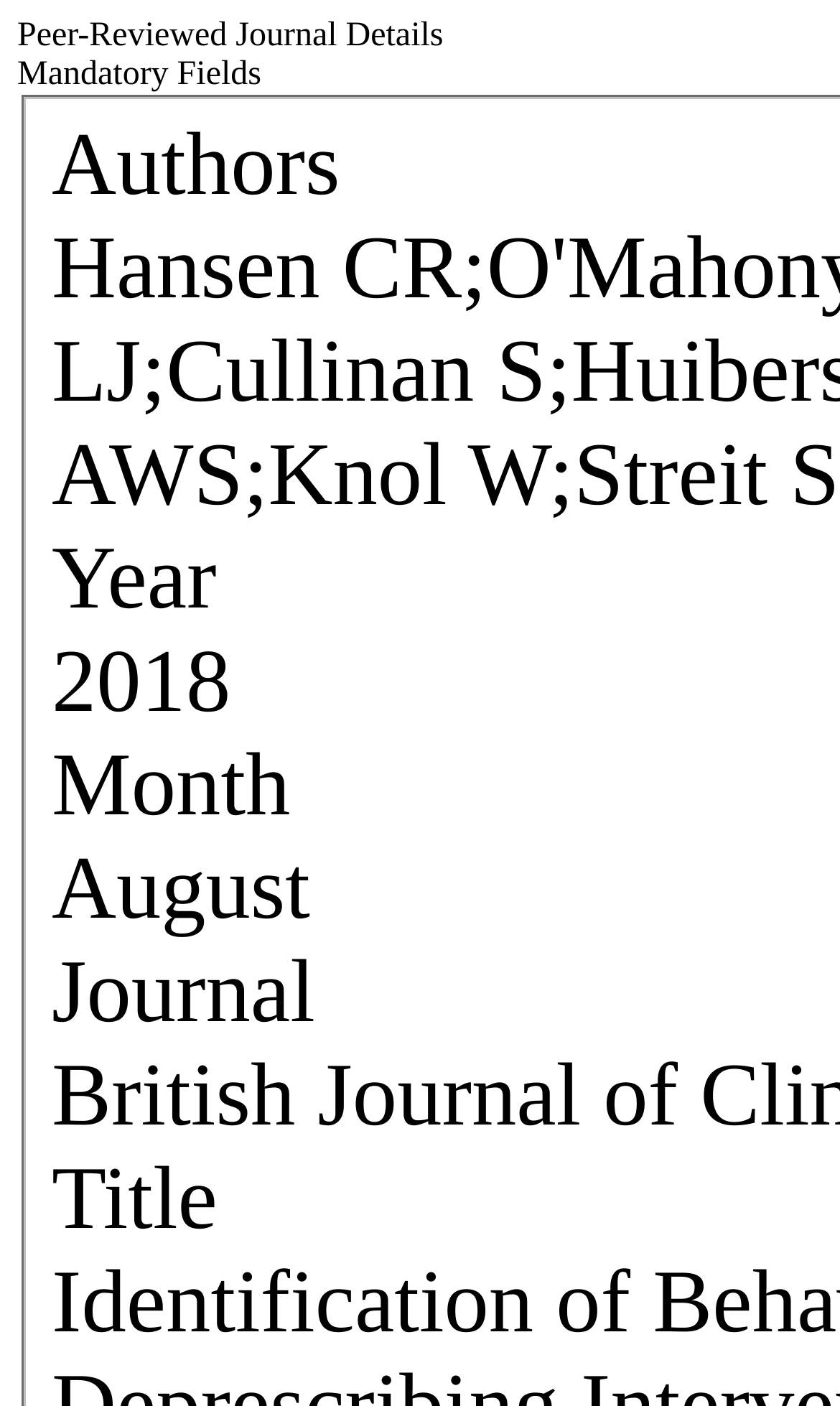What is the publication month of the journal?
Please answer the question with a single word or phrase, referencing the image.

August